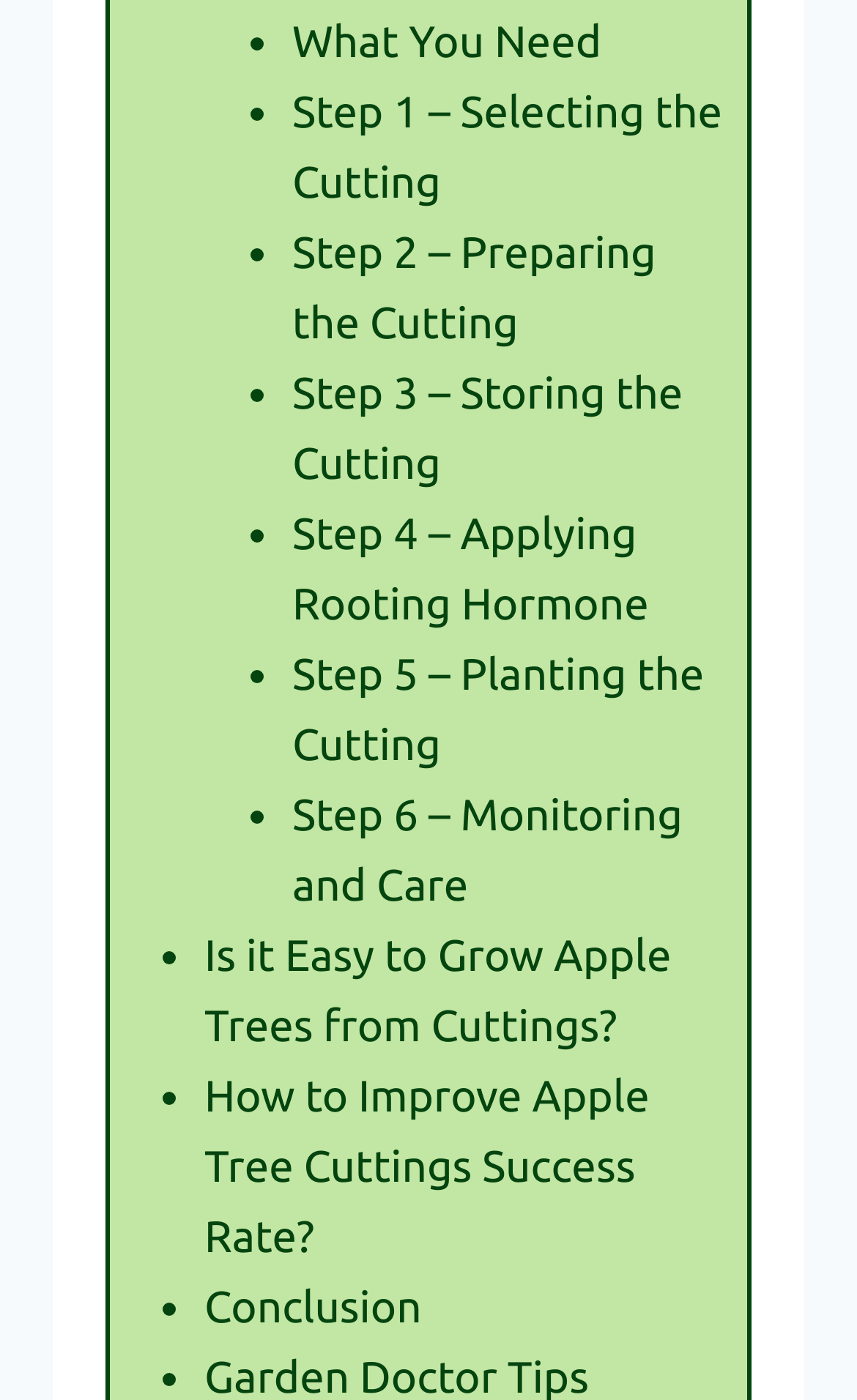Find the bounding box coordinates of the clickable region needed to perform the following instruction: "Read about planting the cutting". The coordinates should be provided as four float numbers between 0 and 1, i.e., [left, top, right, bottom].

[0.341, 0.056, 0.822, 0.142]